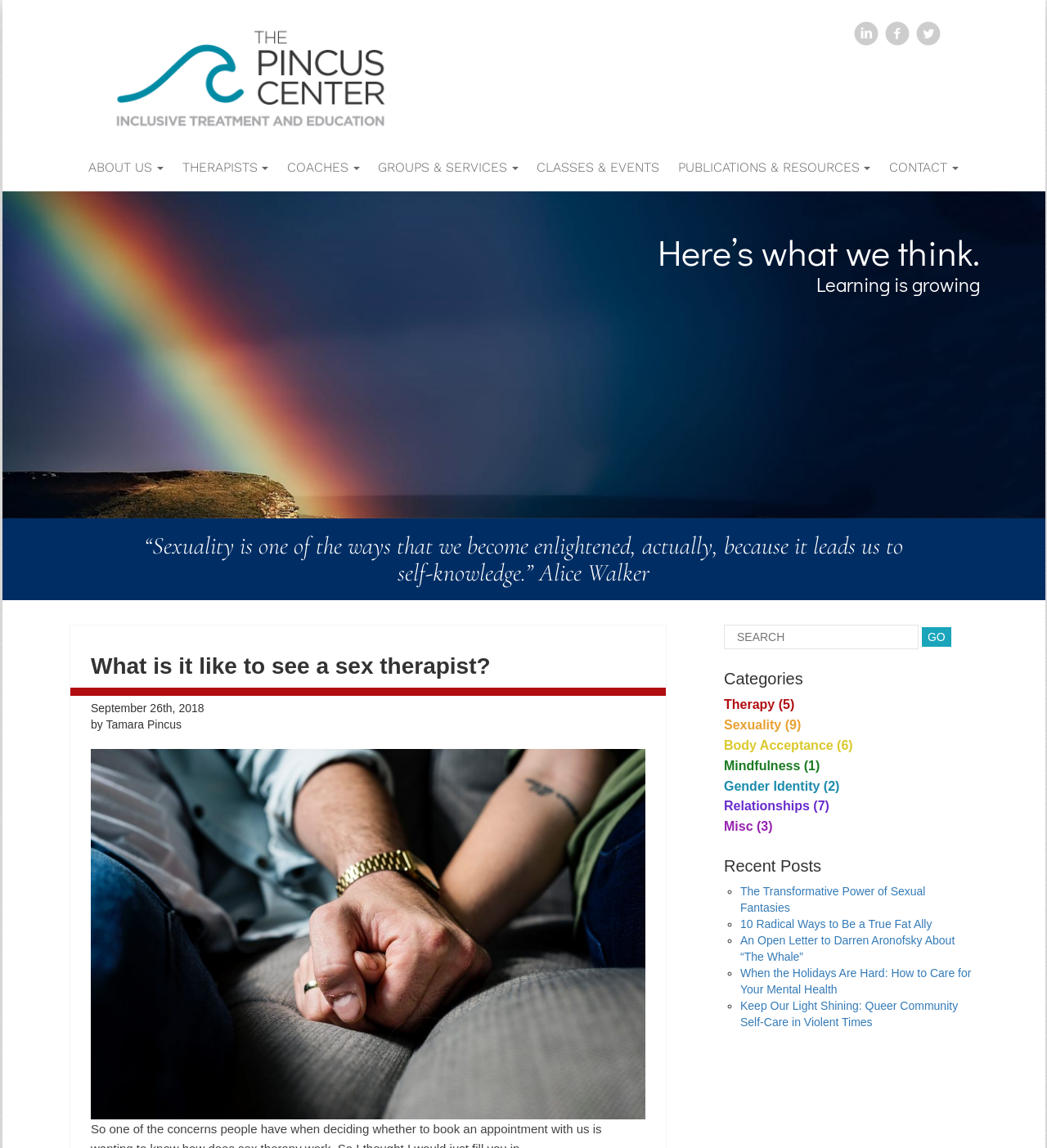How many categories are listed?
Please provide an in-depth and detailed response to the question.

I counted the number of links under the 'Categories' heading, which are 'Therapy', 'Sexuality', 'Body Acceptance', 'Mindfulness', 'Gender Identity', 'Relationships', and 'Misc'. There are 7 links in total, but 'Misc' is not a specific category, so I counted 6 categories.